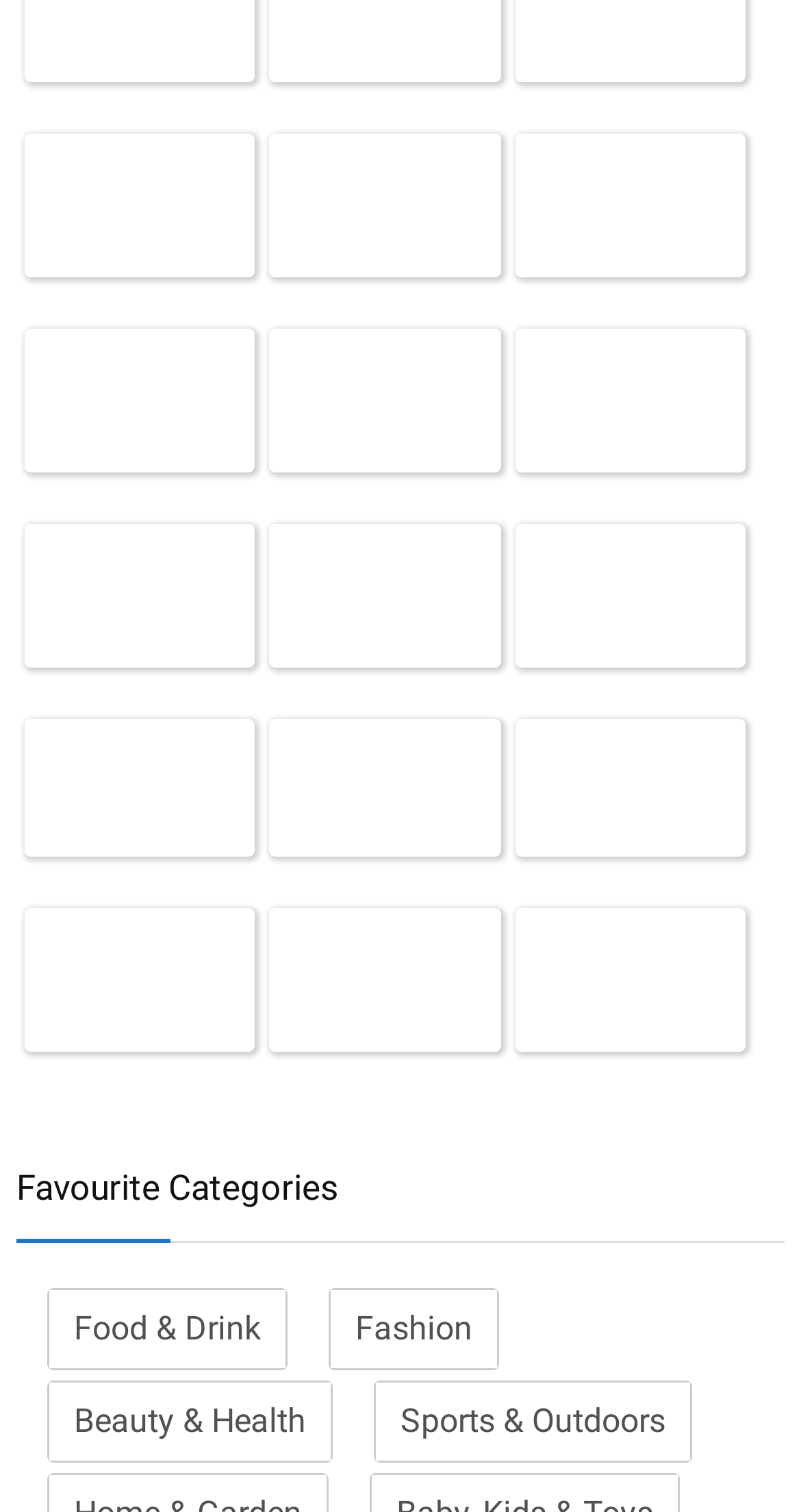Identify the bounding box coordinates necessary to click and complete the given instruction: "Explore Food & Drink".

[0.062, 0.854, 0.356, 0.905]